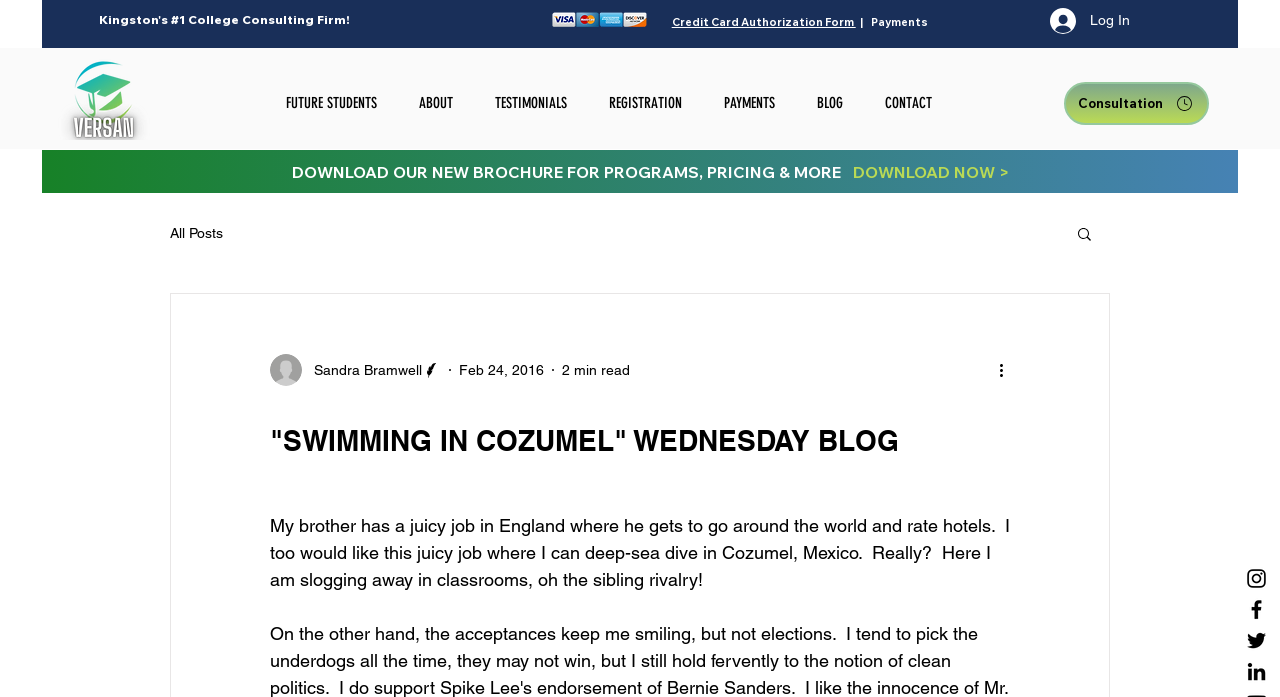Given the element description, predict the bounding box coordinates in the format (top-left x, top-left y, bottom-right x, bottom-right y), using floating point numbers between 0 and 1: aria-label="Instagram"

[0.972, 0.811, 0.991, 0.847]